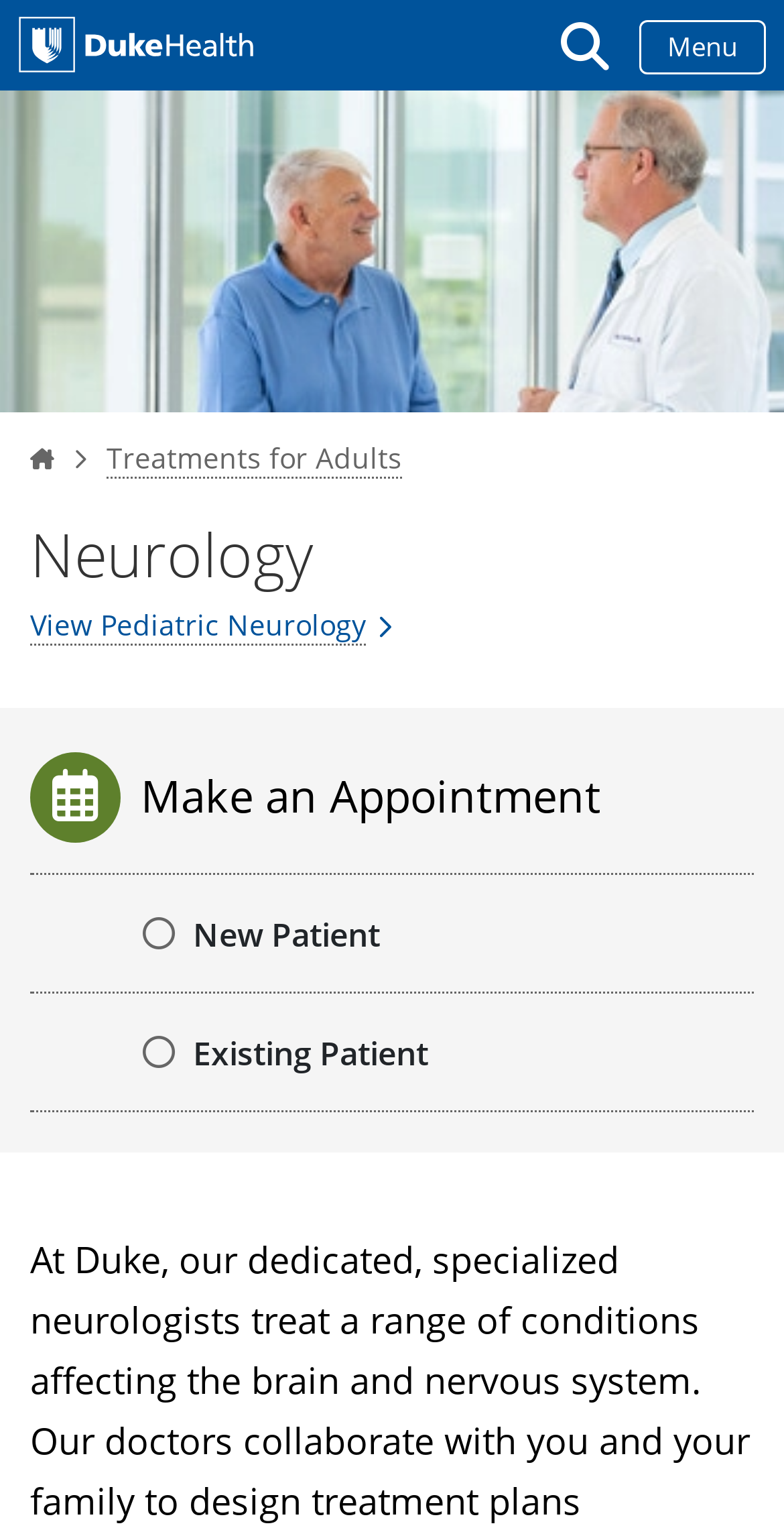Give a full account of the webpage's elements and their arrangement.

The webpage is about Neurology services offered by Duke Health in Raleigh and Durham, North Carolina. At the top of the page, there is a main navigation section that spans the entire width of the page. Within this section, there is a link to the Duke Health home page on the left side, and a toggle button for the mega menu on the right side, accompanied by a "Menu" label.

Below the navigation section, there is a large figure that takes up most of the width of the page. Within this figure, there are several links, including a Home icon on the left side, and a link to "Treatments for Adults" in the middle.

Further down the page, there is a header section that spans the entire width of the page. This section contains a heading that reads "Neurology", which is positioned near the top-left corner. Below the heading, there is a link to "View Pediatric Neurology" with an arrow icon, and a "Make an Appointment" label. There are also two buttons, "New Patient" and "Existing Patient", which are positioned side by side near the bottom of the header section.

Overall, the webpage appears to be a landing page for Duke Health's Neurology services, providing quick access to various resources and appointment scheduling options.